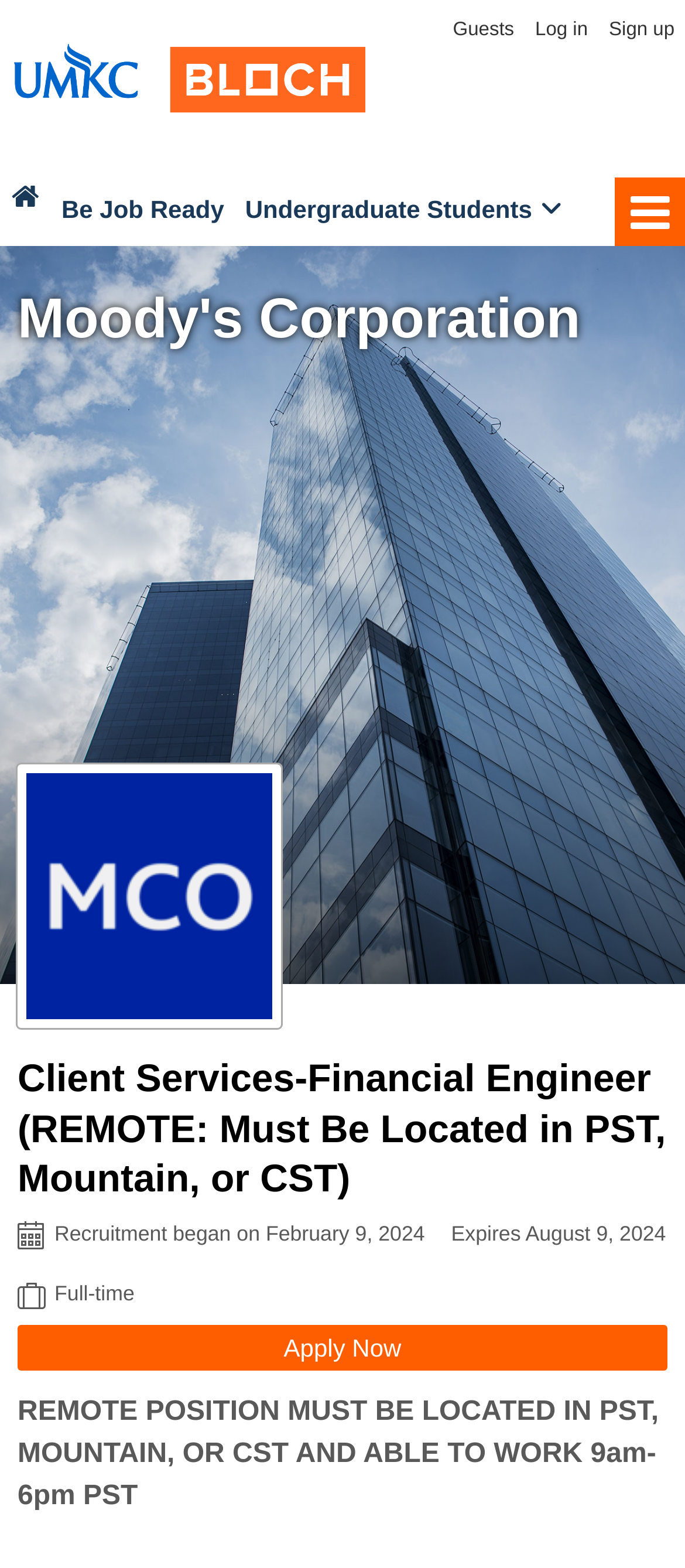Identify the bounding box coordinates of the region that needs to be clicked to carry out this instruction: "View the Harbert Office of Professional and Career Development homepage". Provide these coordinates as four float numbers ranging from 0 to 1, i.e., [left, top, right, bottom].

[0.0, 0.113, 0.074, 0.134]